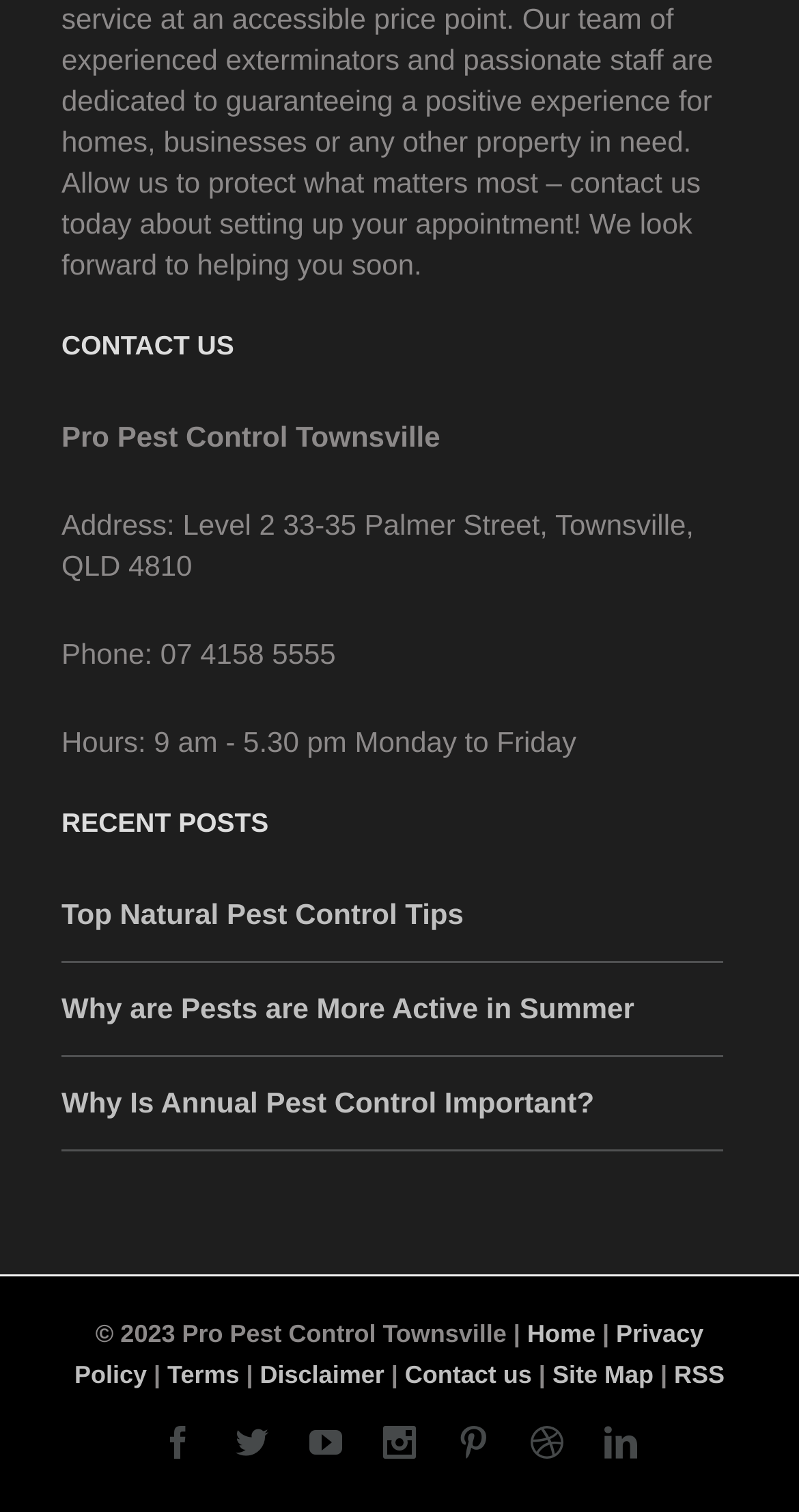Please determine the bounding box coordinates of the area that needs to be clicked to complete this task: 'Check 'RSS''. The coordinates must be four float numbers between 0 and 1, formatted as [left, top, right, bottom].

[0.844, 0.9, 0.907, 0.919]